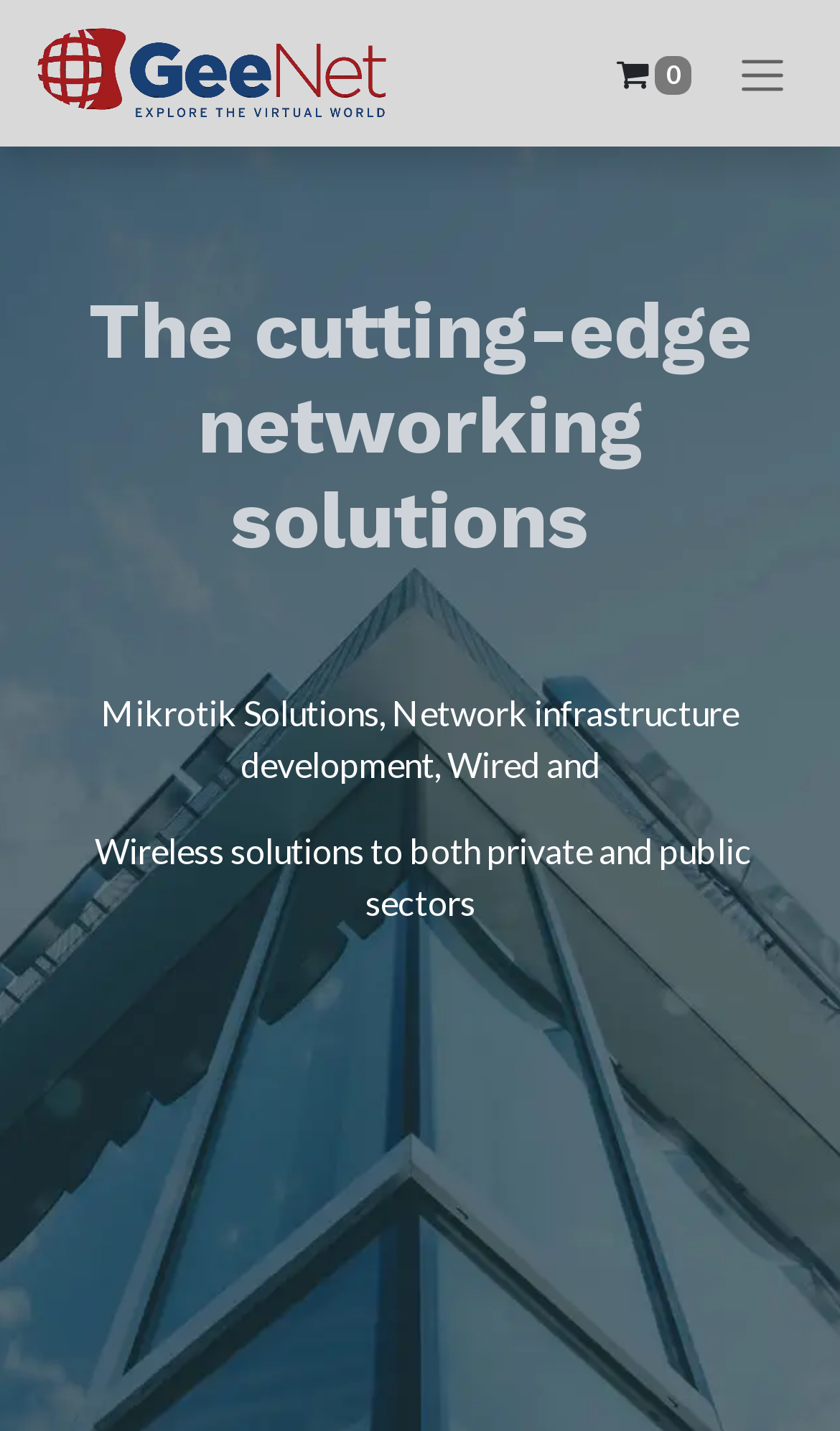Please answer the following question as detailed as possible based on the image: 
What is the main service provided?

I inferred the main service provided by looking at the text descriptions on the webpage. The heading says 'The cutting-edge networking solutions' and the static text mentions 'Mikrotik Solutions, Network infrastructure development, Wired and Wireless solutions'. This suggests that the main service provided is related to networking solutions.